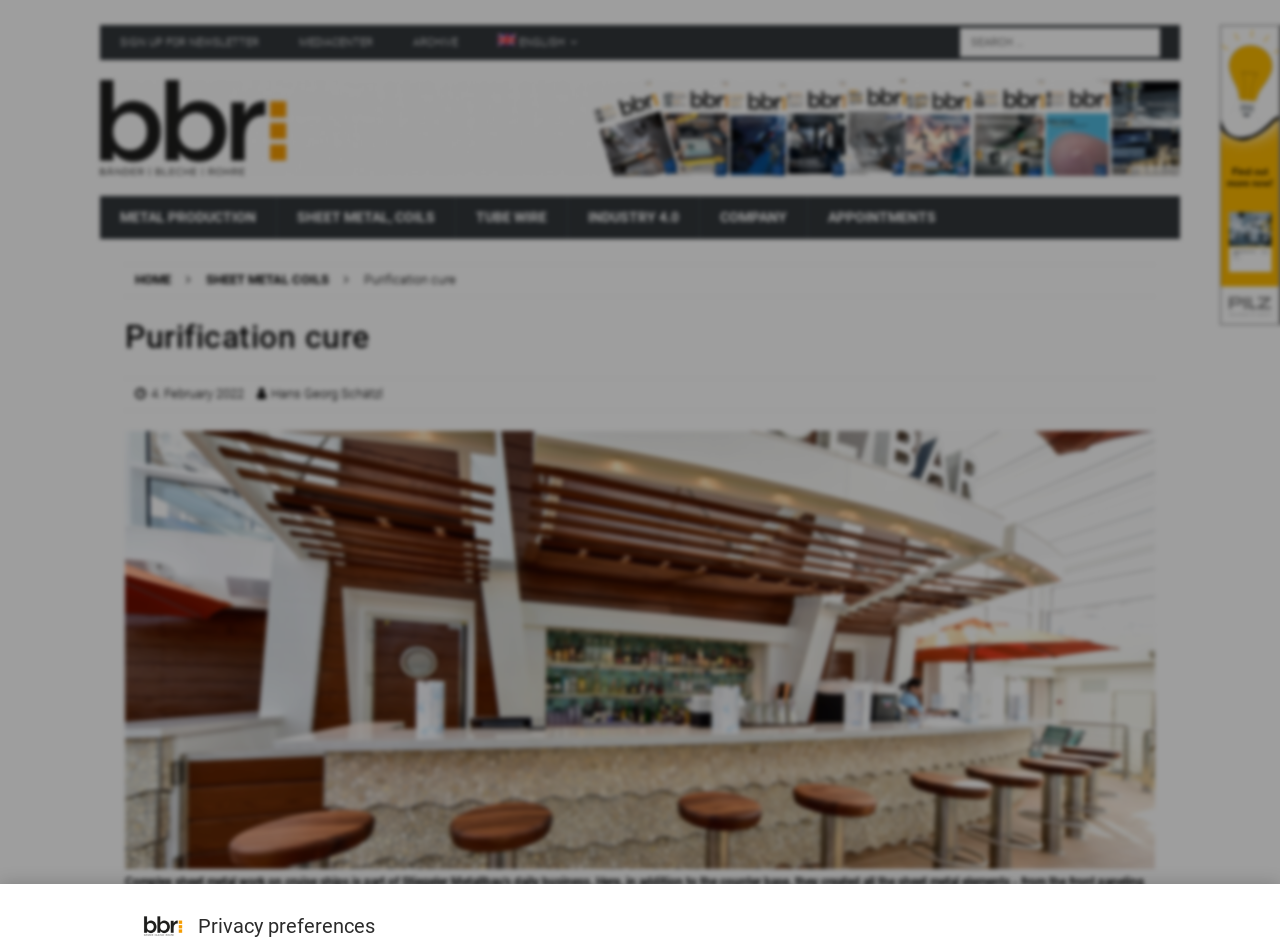Given the description of a UI element: "alt="bbr Bänder Bleche Rohre"", identify the bounding box coordinates of the matching element in the webpage screenshot.

[0.078, 0.163, 0.922, 0.183]